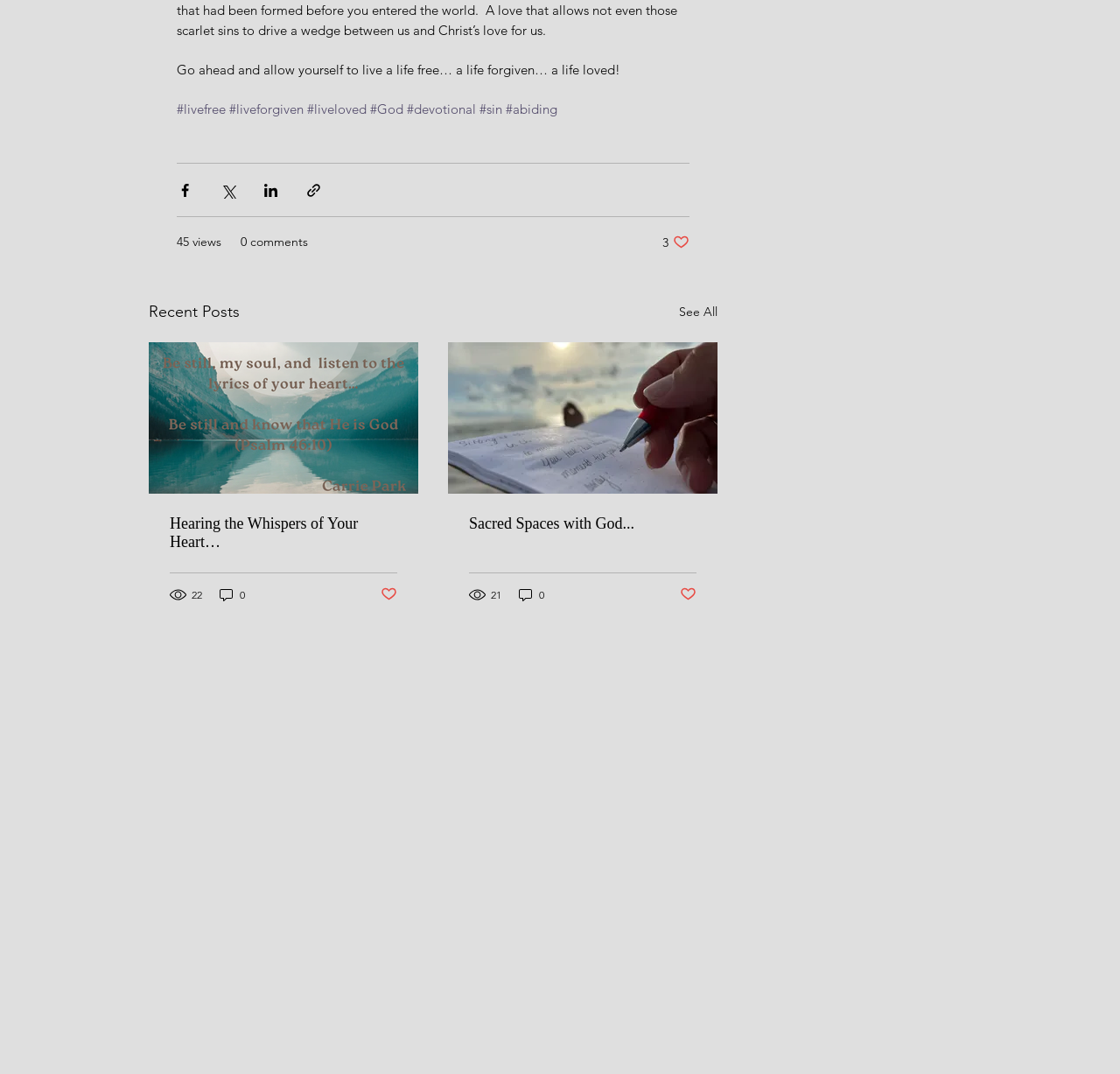Please determine the bounding box coordinates, formatted as (top-left x, top-left y, bottom-right x, bottom-right y), with all values as floating point numbers between 0 and 1. Identify the bounding box of the region described as: #devotional

[0.363, 0.093, 0.425, 0.109]